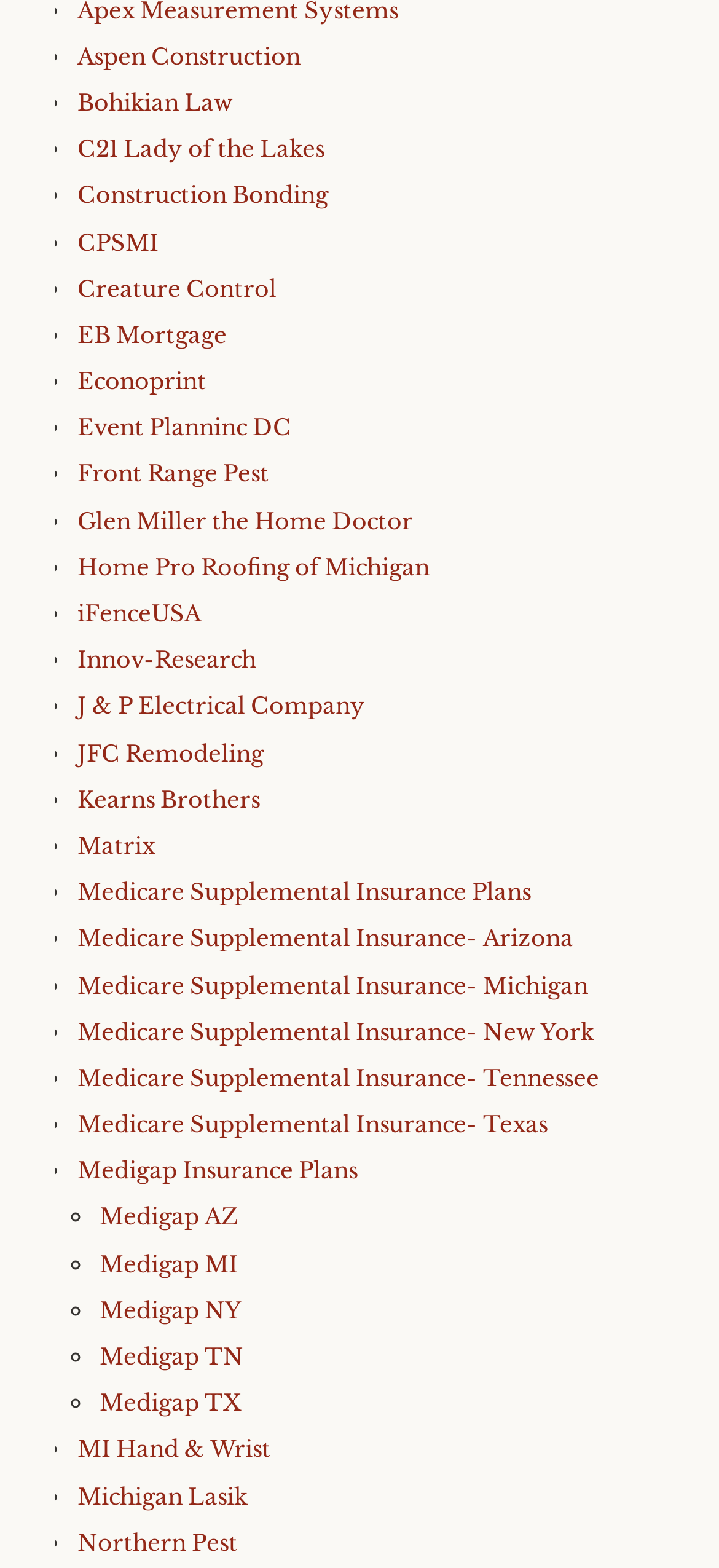Locate the bounding box coordinates of the element that should be clicked to execute the following instruction: "Go to Medigap AZ".

[0.138, 0.767, 0.331, 0.785]